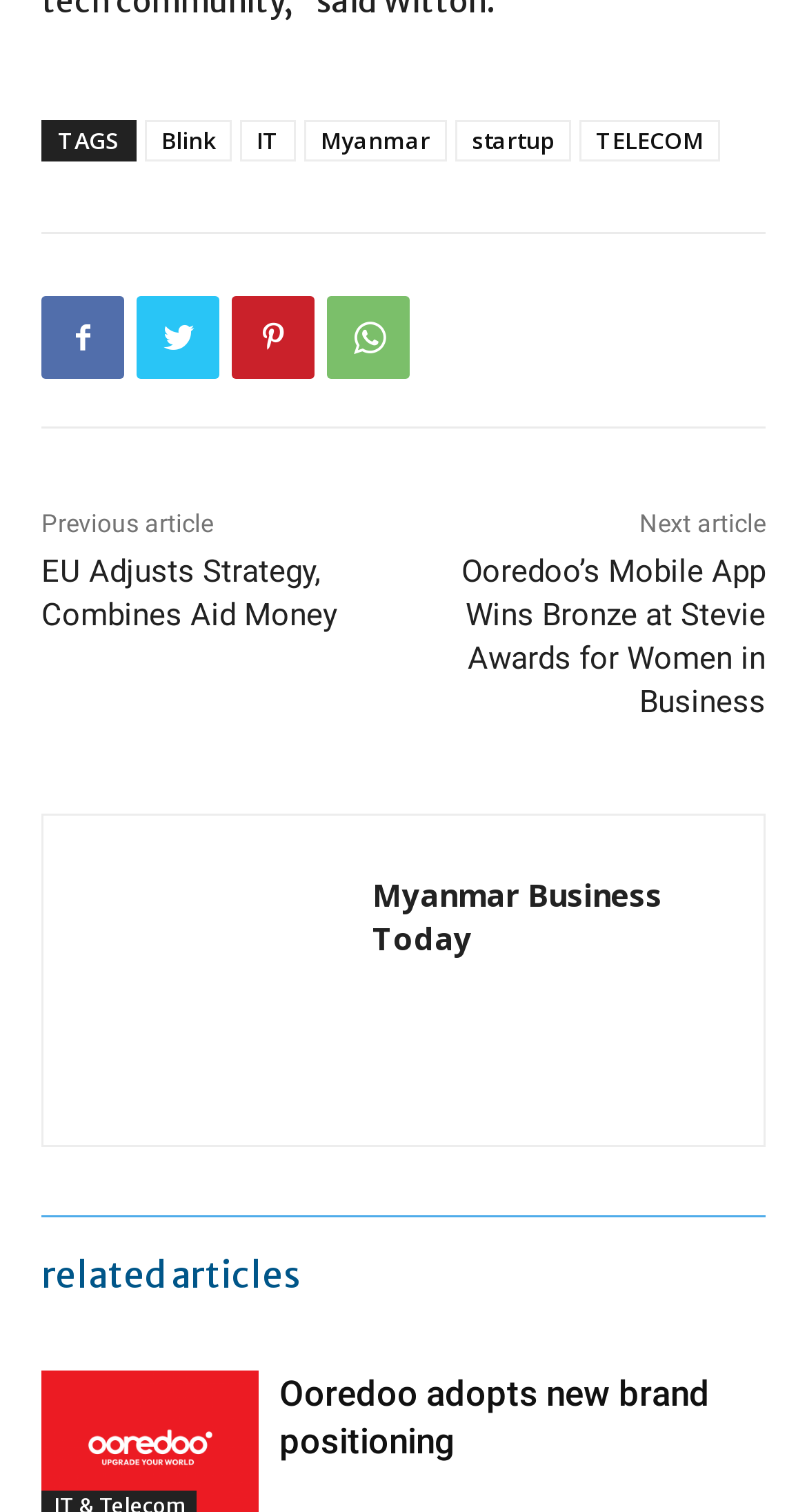Highlight the bounding box coordinates of the element that should be clicked to carry out the following instruction: "Open the 'Myanmar Business Today' website". The coordinates must be given as four float numbers ranging from 0 to 1, i.e., [left, top, right, bottom].

[0.108, 0.568, 0.408, 0.729]